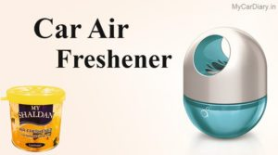Explain the content of the image in detail.

This image showcases a stylish car air freshener, emphasizing its modern design and functionality. On the left, there is a container of "MY SHALDAN," a popular brand known for its air freshening products, which typically comes in a yellow tub. The right side highlights the sleek, rounded shape of the air freshener itself, featuring a transparent blue base that likely holds the fragrance liquid. The bold text above states "Car Air Freshener," clearly indicating the product's purpose. This visual representation serves as a guide for car owners looking to enhance their vehicle's ambiance with fresh scents.